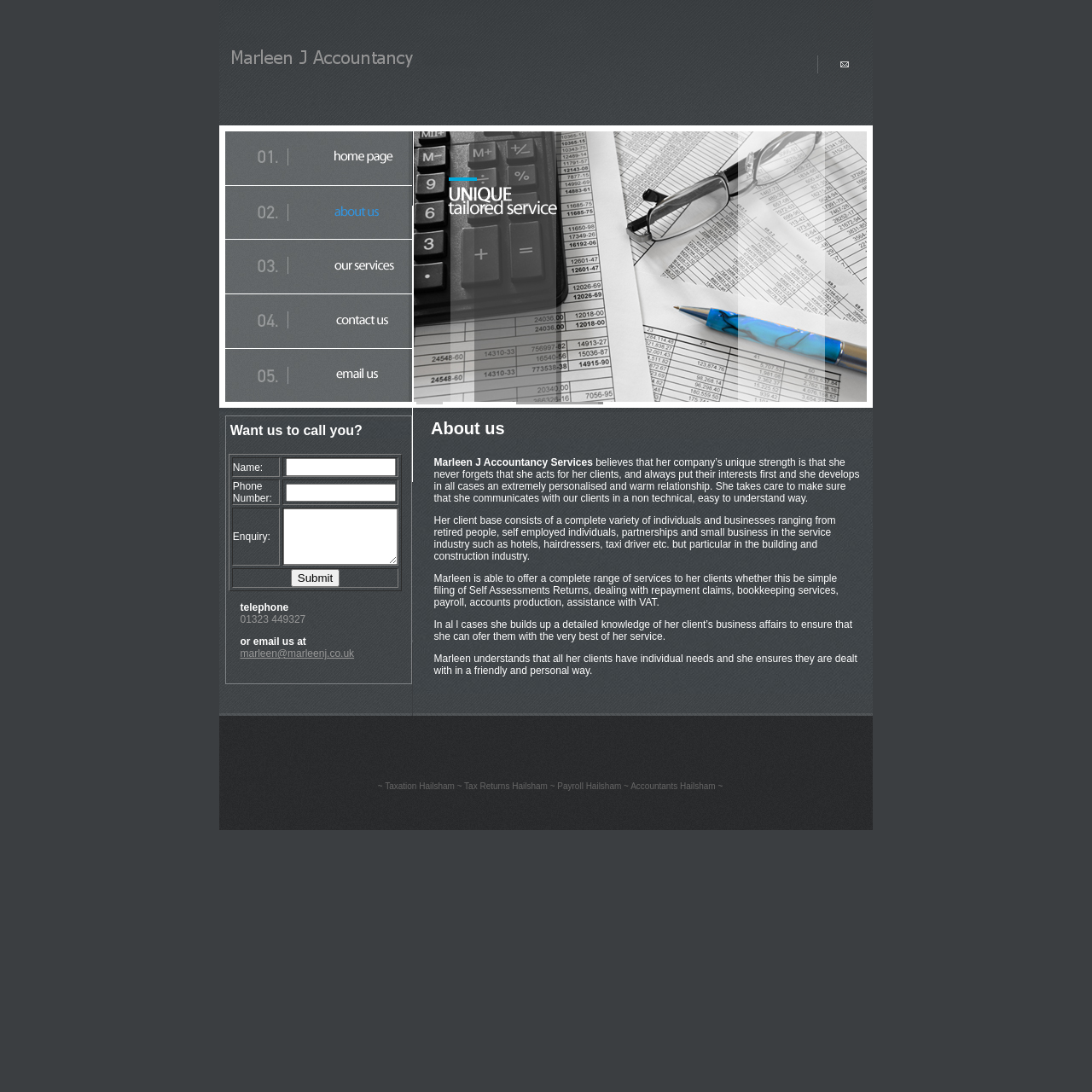Can you specify the bounding box coordinates of the area that needs to be clicked to fulfill the following instruction: "Click About Us"?

[0.206, 0.208, 0.377, 0.221]